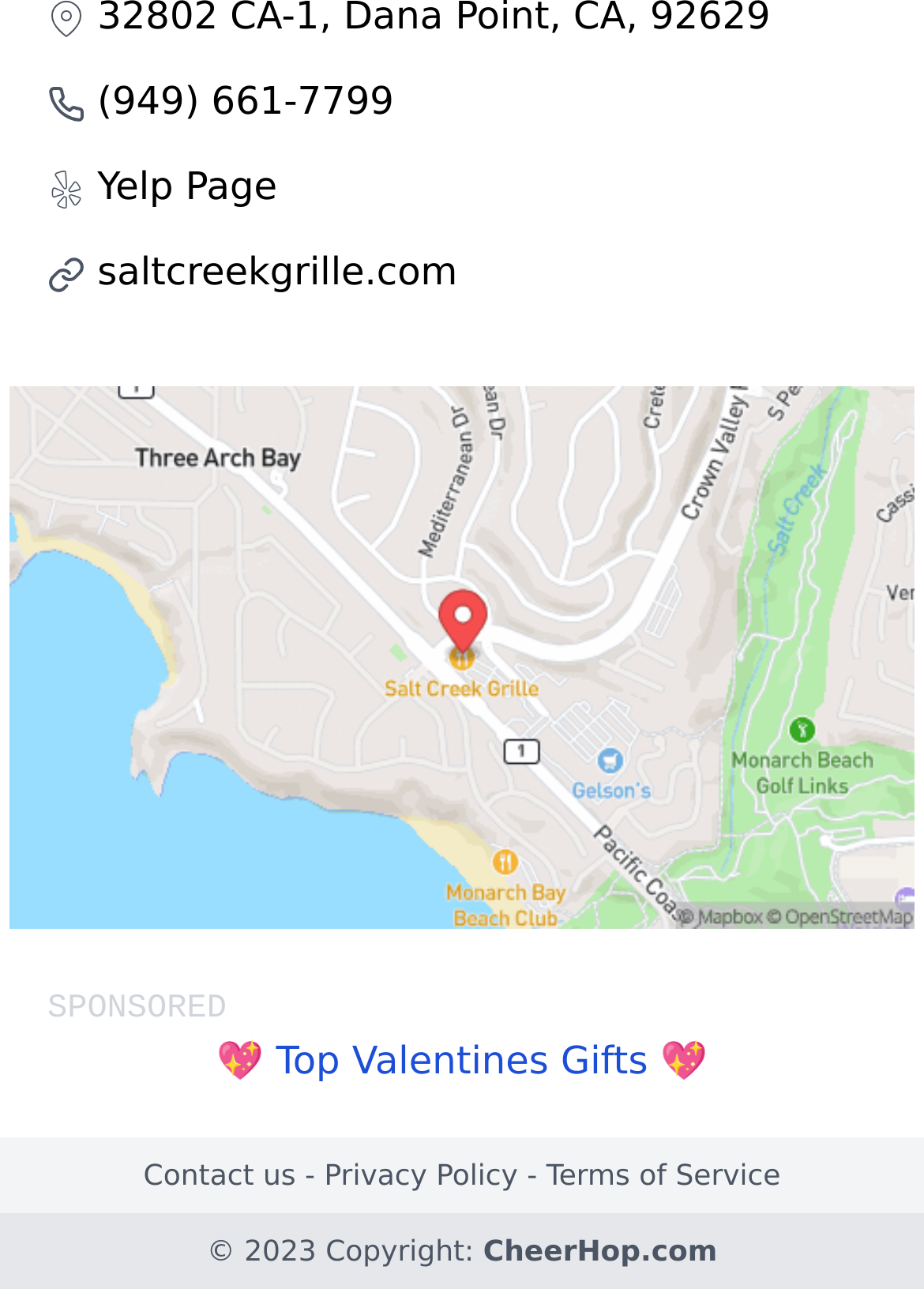What is the phone number of Salt Creek Grille?
Using the information from the image, answer the question thoroughly.

I found the phone number by looking at the link element with the text '(949) 661-7799' which is located near the top of the page, next to an image with the description 'Phone number'.